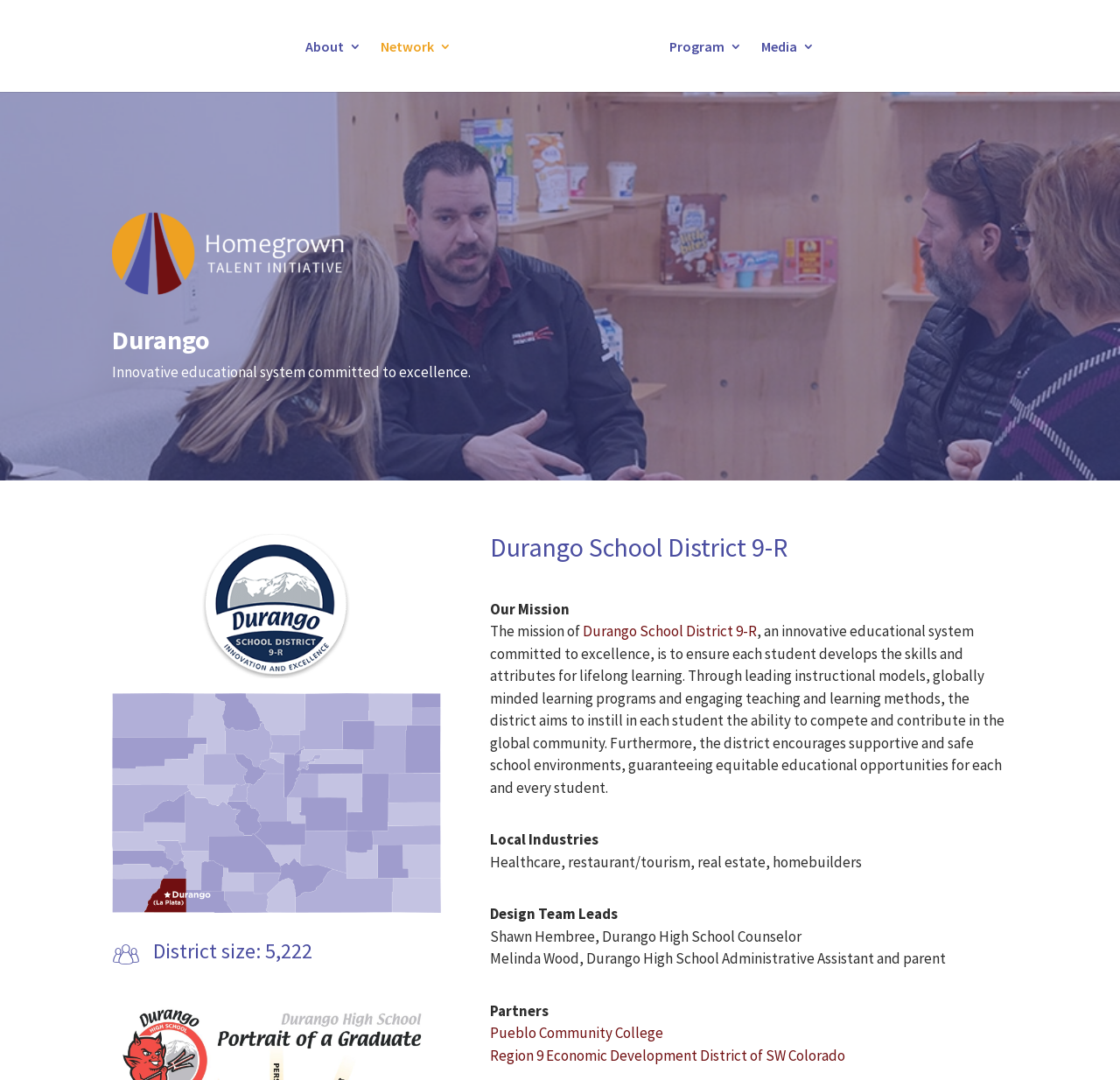Determine the coordinates of the bounding box that should be clicked to complete the instruction: "Check out the Media". The coordinates should be represented by four float numbers between 0 and 1: [left, top, right, bottom].

[0.68, 0.035, 0.712, 0.051]